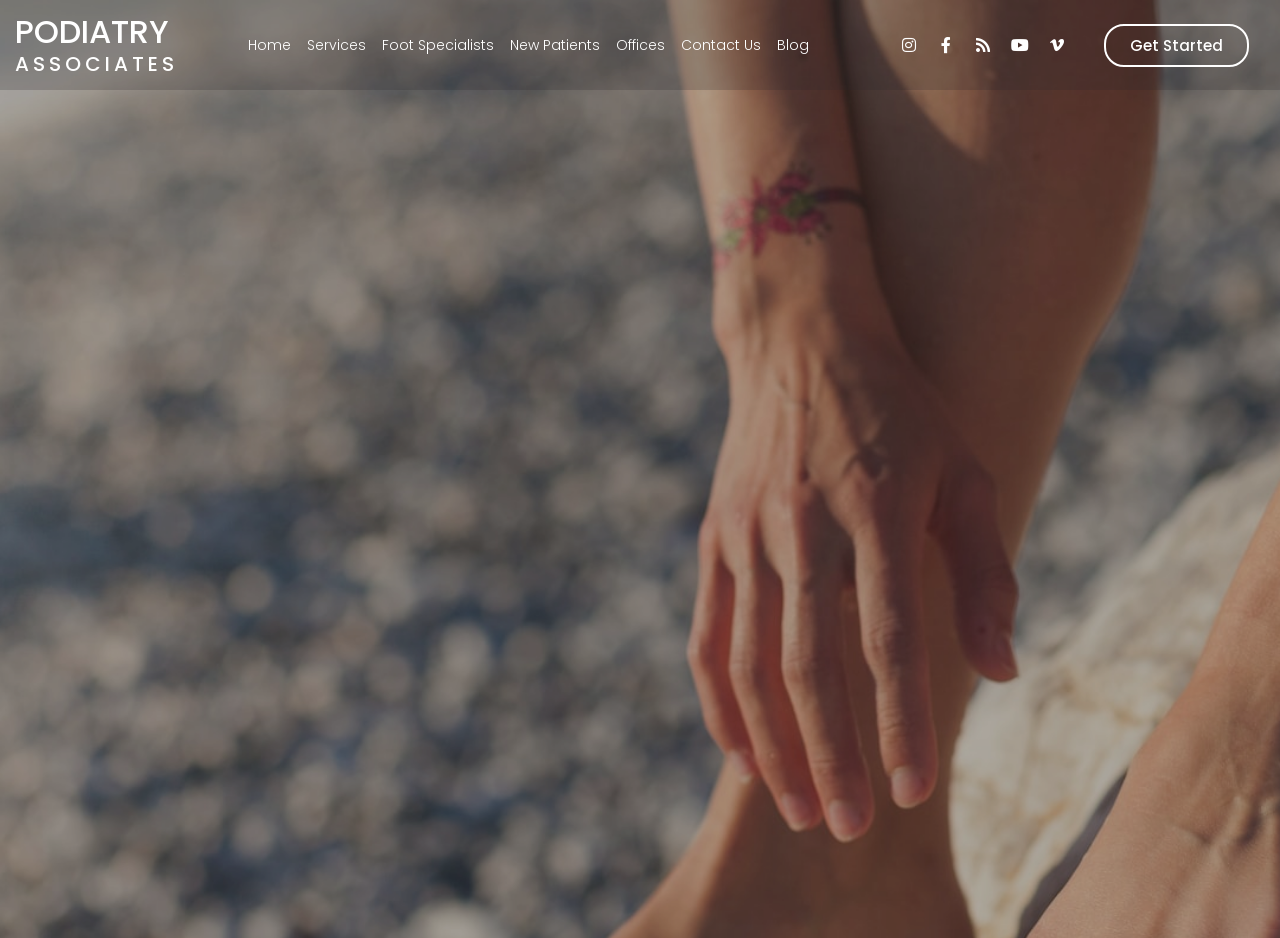Could you find the bounding box coordinates of the clickable area to complete this instruction: "Visit the 'Services' page"?

[0.233, 0.023, 0.292, 0.072]